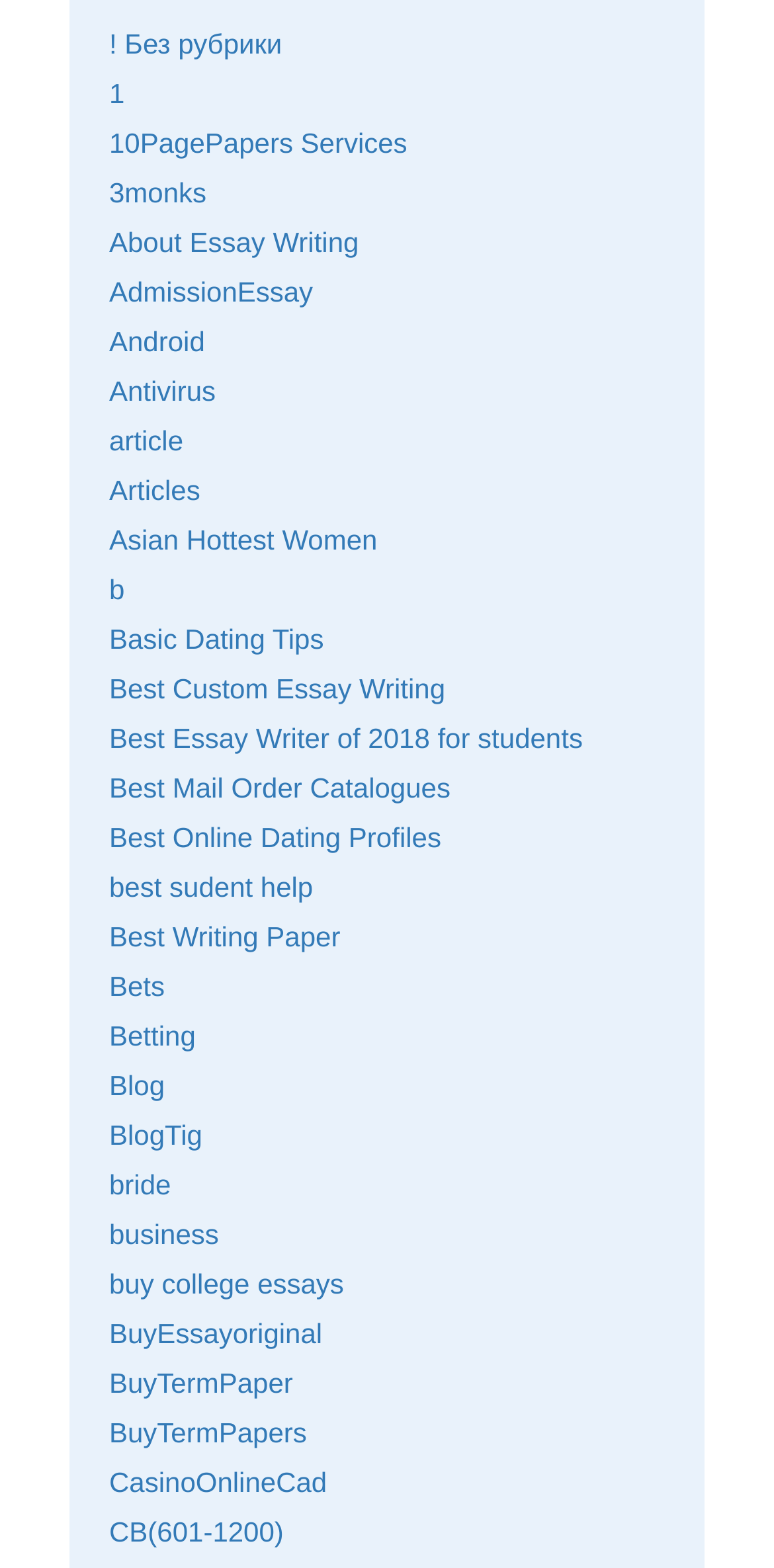Identify the bounding box coordinates of the clickable section necessary to follow the following instruction: "visit the page about best custom essay writing". The coordinates should be presented as four float numbers from 0 to 1, i.e., [left, top, right, bottom].

[0.141, 0.429, 0.575, 0.449]